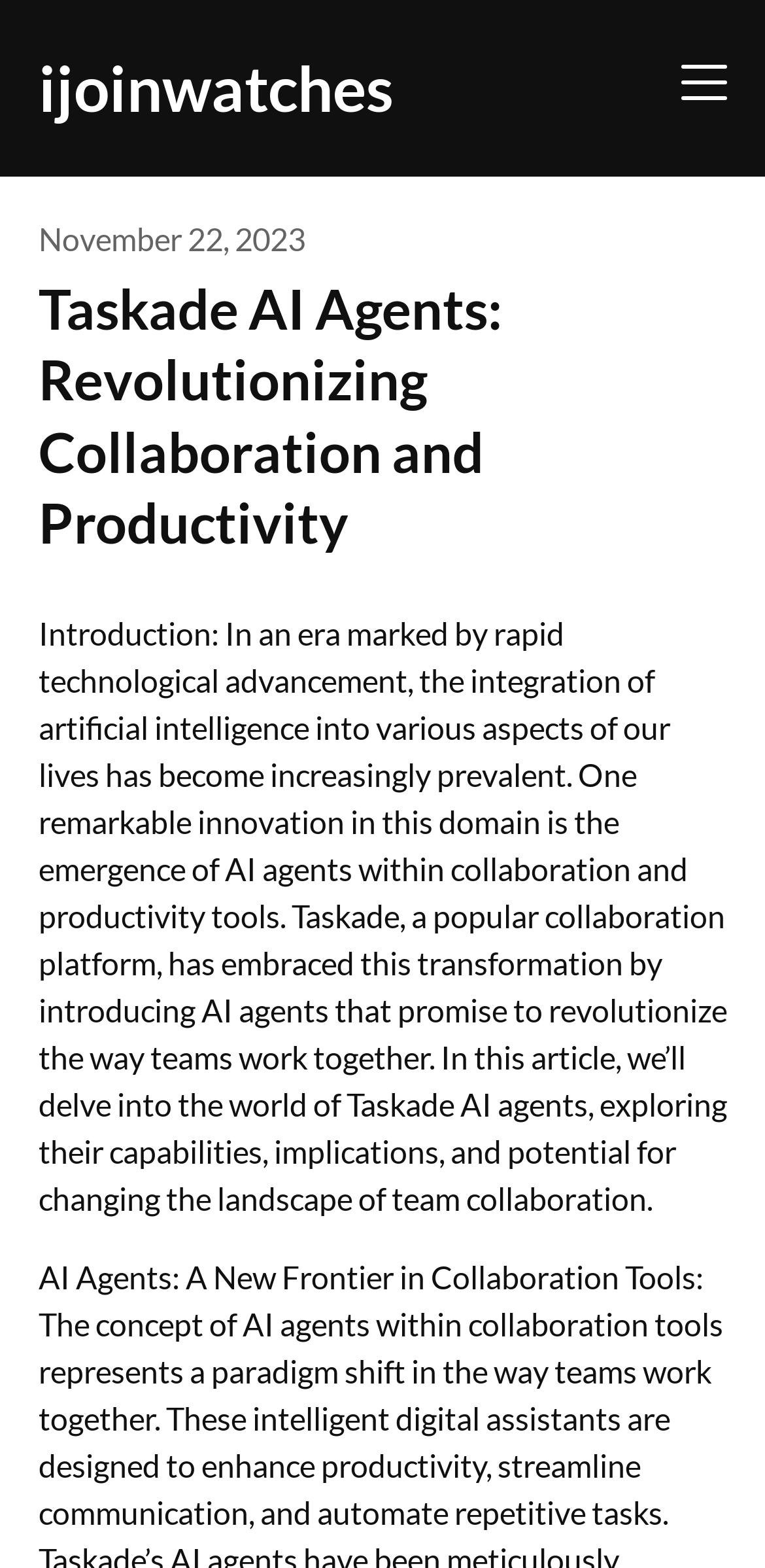Analyze the image and answer the question with as much detail as possible: 
What is the purpose of Taskade AI Agents?

I inferred the purpose by reading the heading element with the text 'Taskade AI Agents: Revolutionizing Collaboration and Productivity'. The phrase 'revolutionizing collaboration and productivity' suggests that the purpose of Taskade AI Agents is to improve team collaboration.